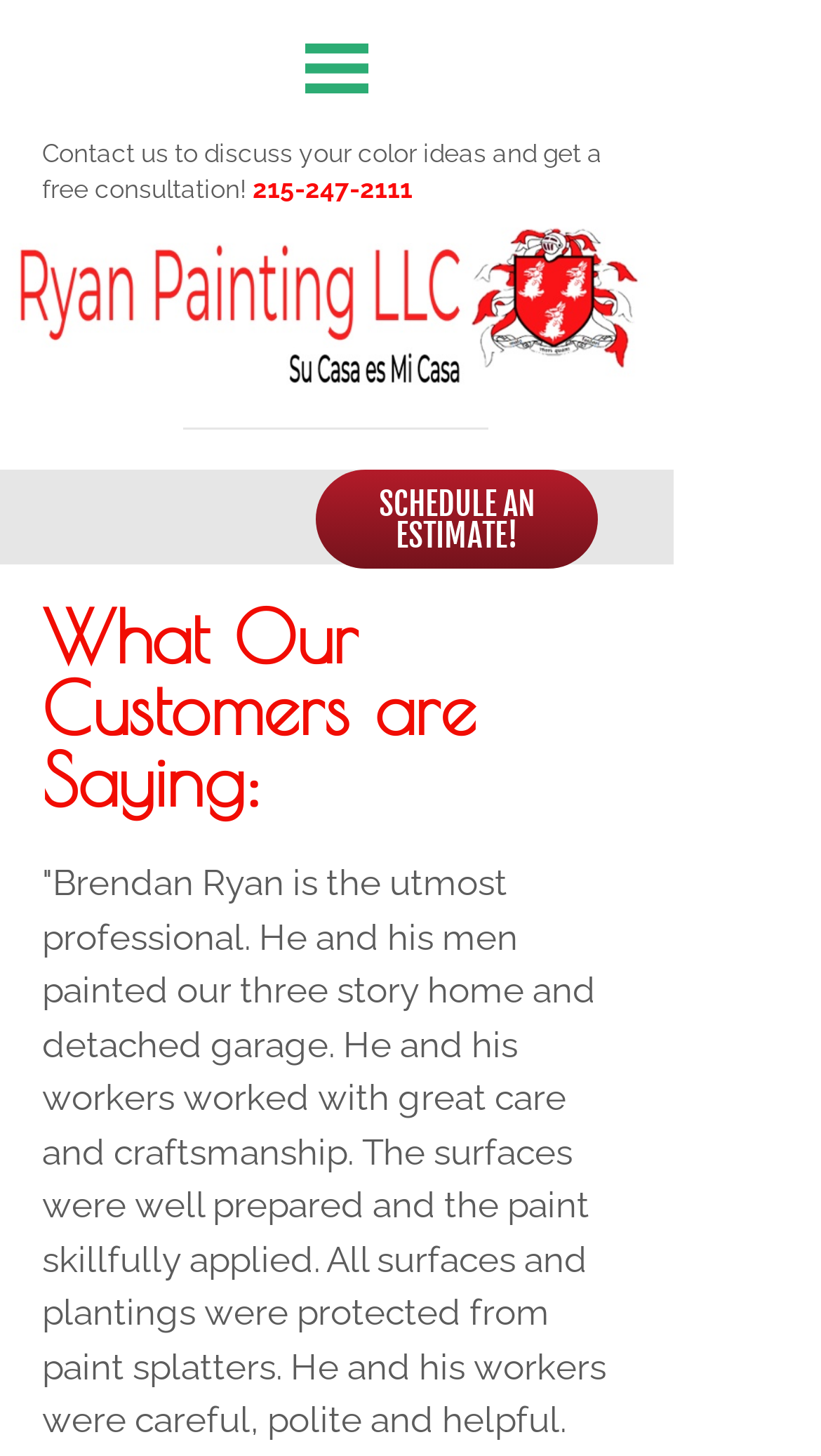Give a one-word or one-phrase response to the question:
What is the image located at the top of the page?

Unknown